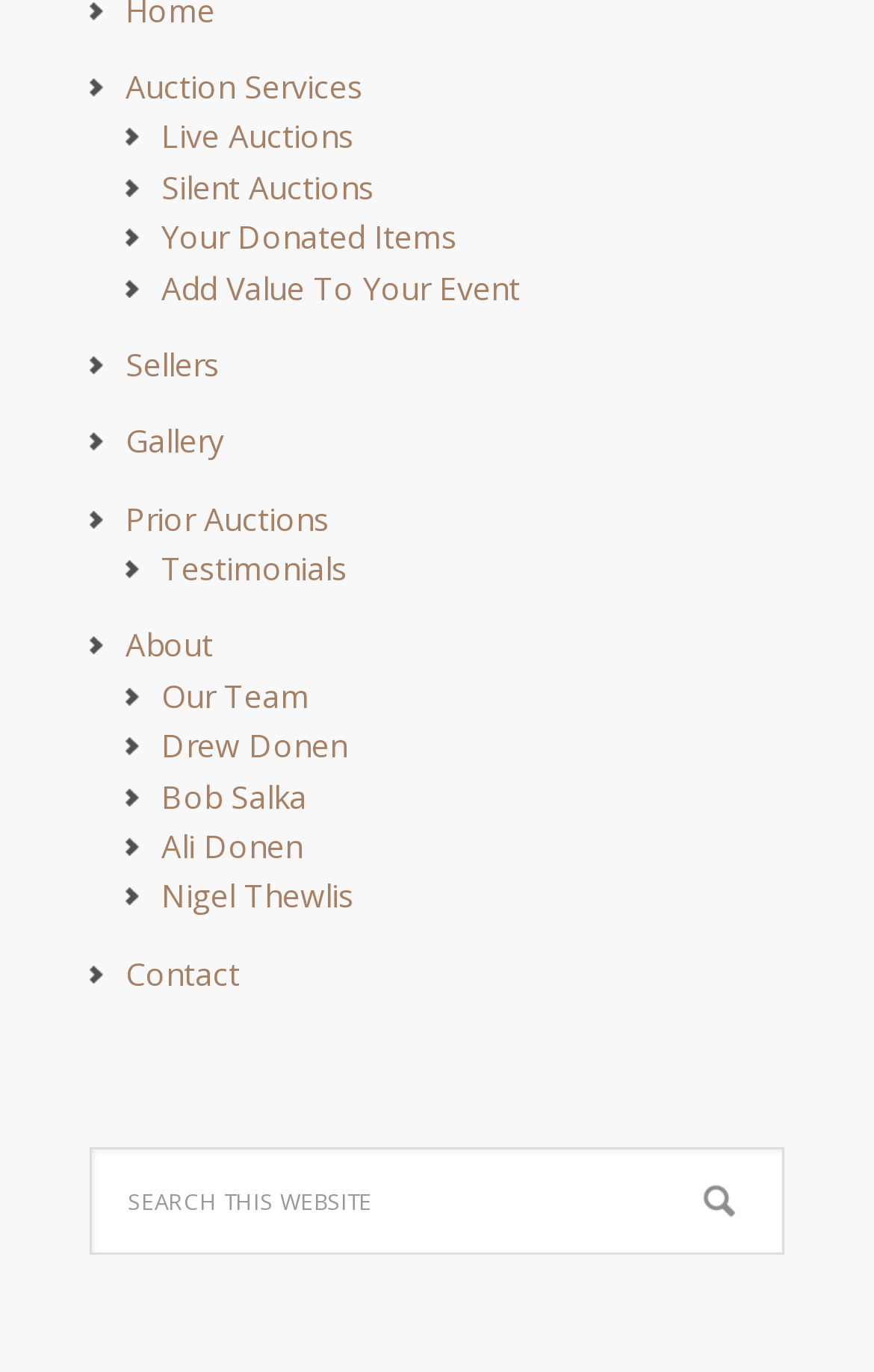What type of auctions are listed?
Based on the visual details in the image, please answer the question thoroughly.

The webpage lists two types of auctions: Live Auctions and Silent Auctions, which can be found by examining the links at the top of the page.